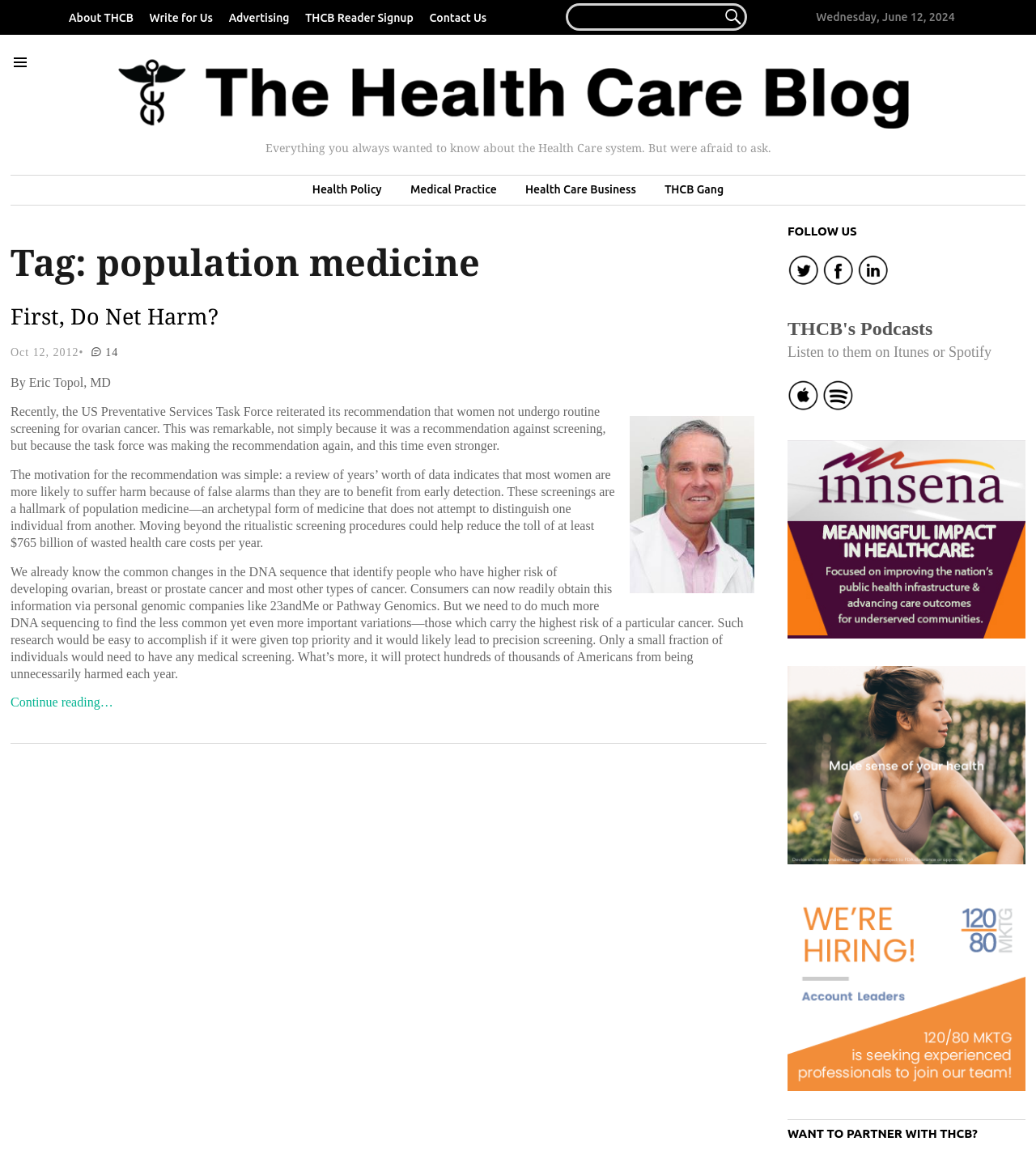Locate the bounding box coordinates of the item that should be clicked to fulfill the instruction: "Contact The Health Care Blog".

[0.408, 0.01, 0.476, 0.021]